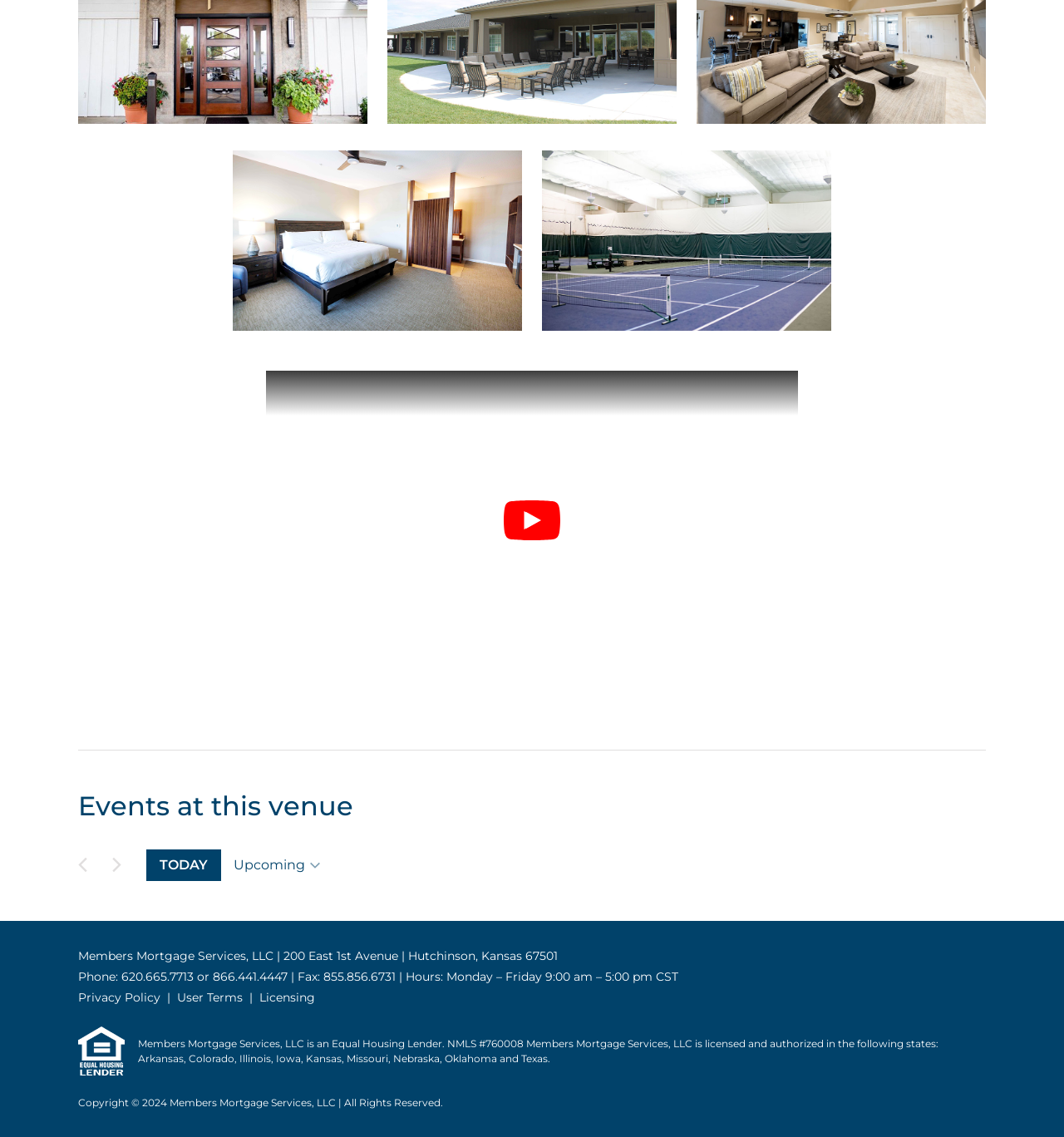What is the phone number of the venue?
Kindly give a detailed and elaborate answer to the question.

The phone number of the venue can be found in the static text element at the bottom of the page, which reads 'Phone: 620.665.7713 or 866.441.4447 | Fax: 855.856.6731 | Hours: Monday – Friday 9:00 am – 5:00 pm CST'.